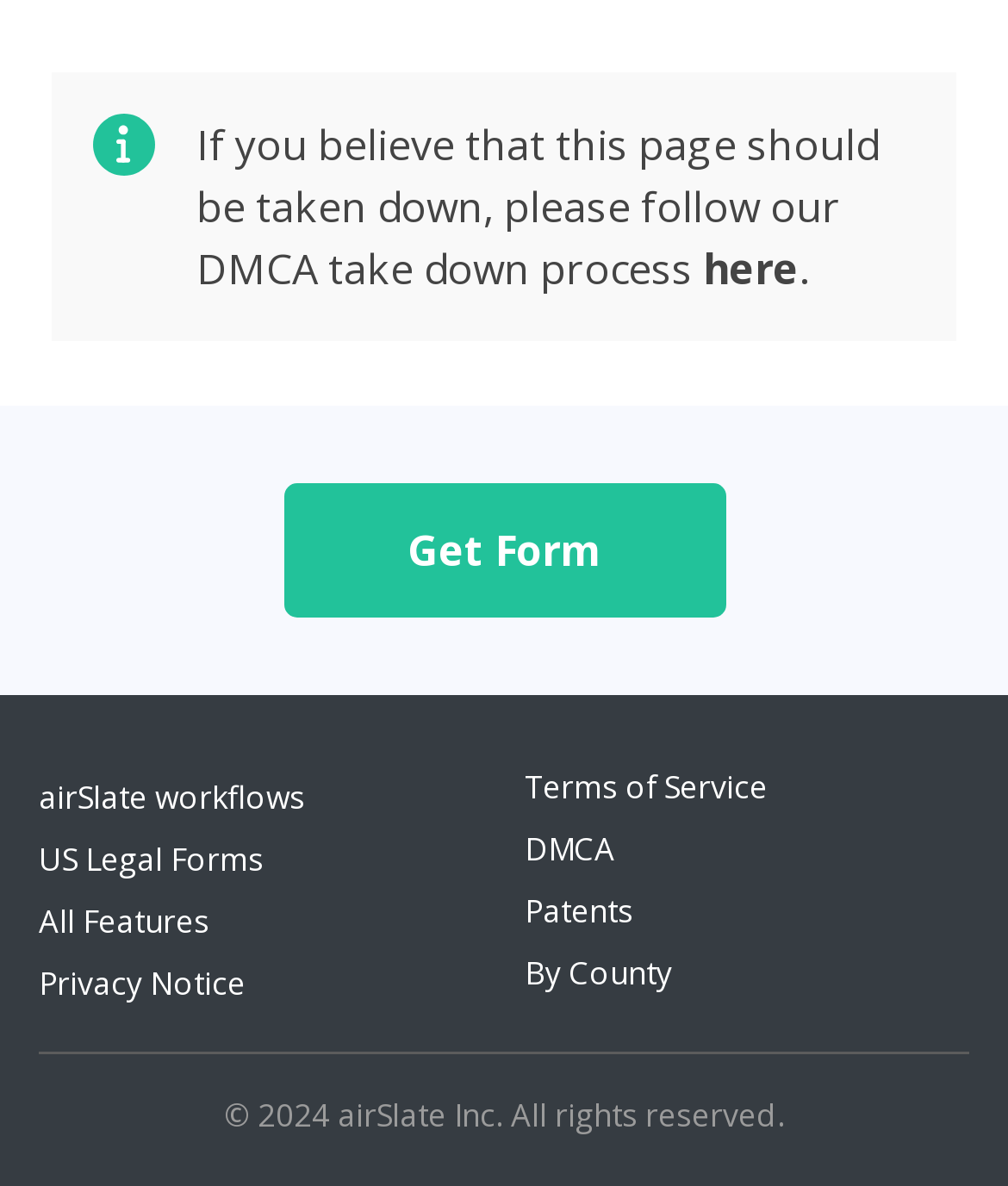How many links are there in the footer section?
Based on the visual content, answer with a single word or a brief phrase.

7